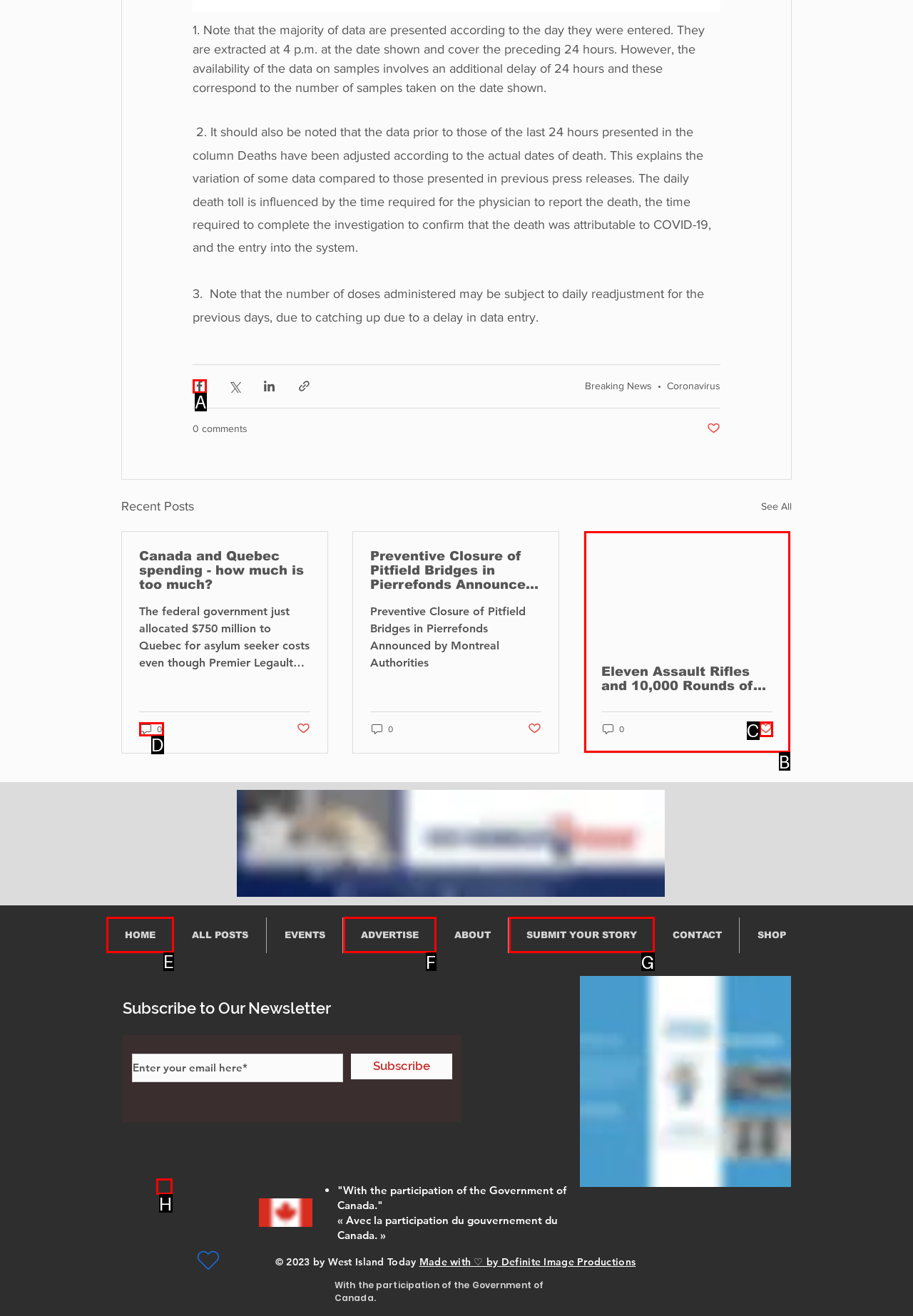What option should I click on to execute the task: Visit the homepage? Give the letter from the available choices.

E